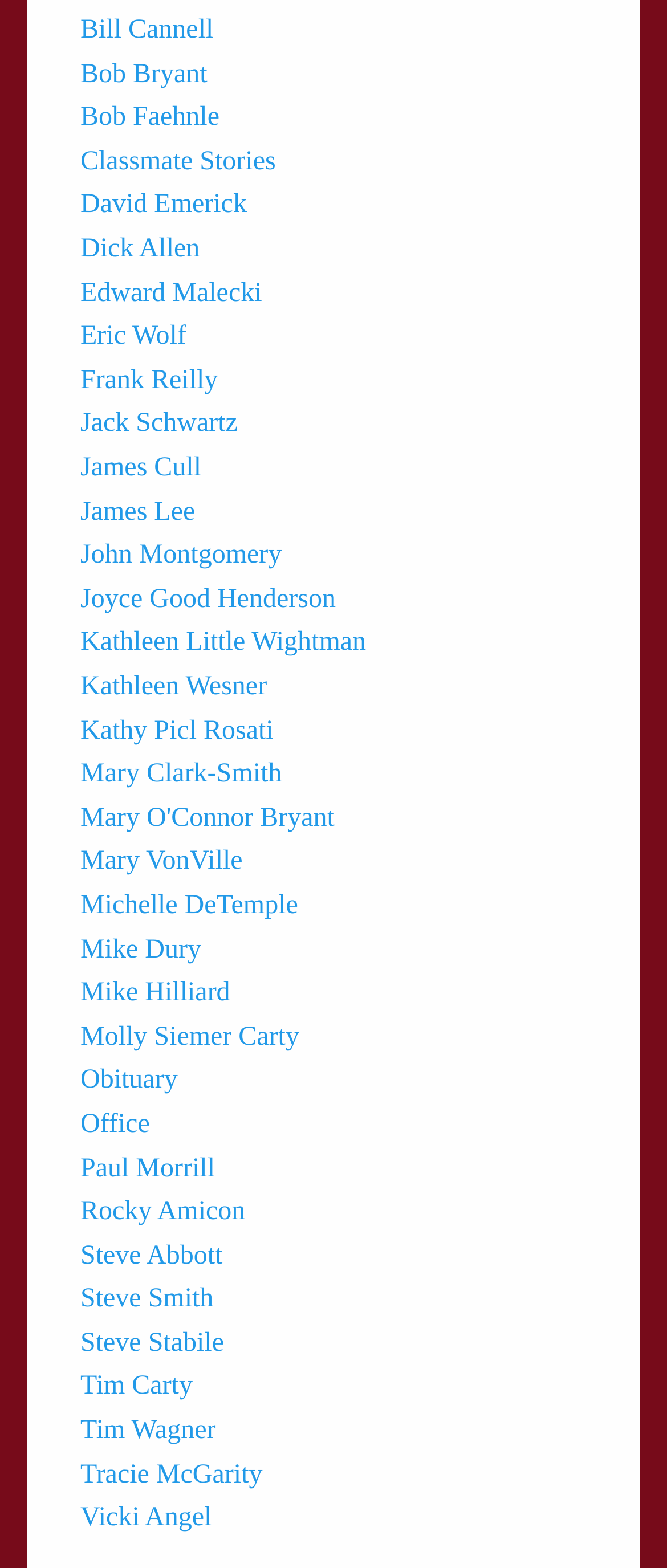Identify the bounding box coordinates for the UI element described as: "Dick Allen".

[0.121, 0.149, 0.299, 0.168]